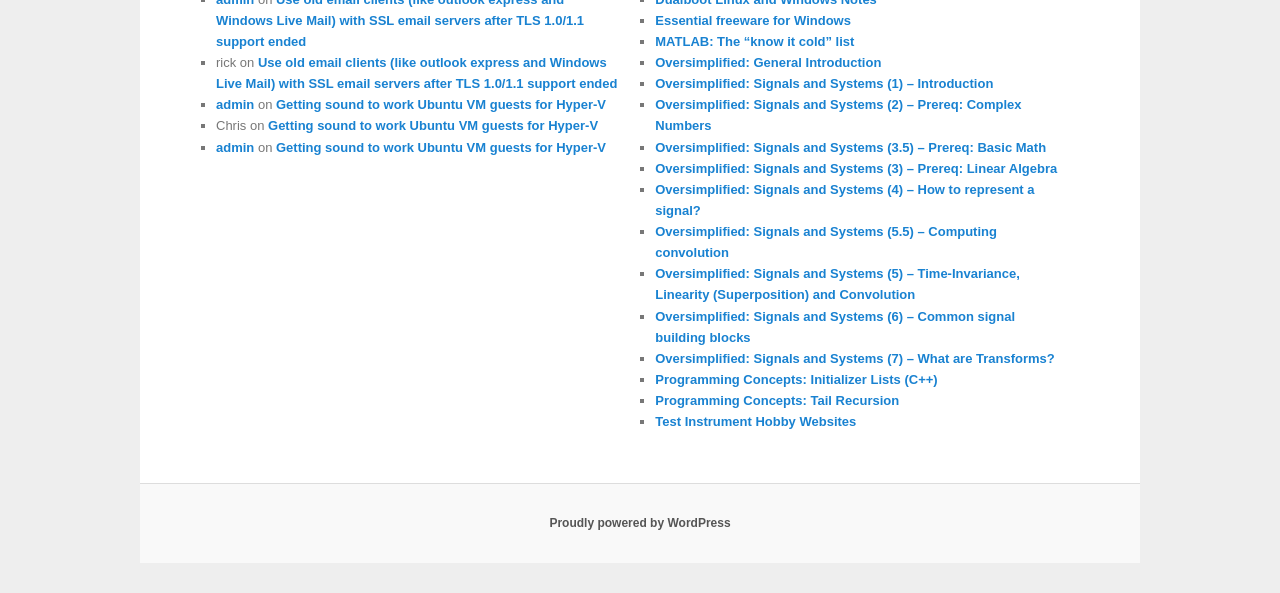Answer the following inquiry with a single word or phrase:
What is the name of the person mentioned in the third link?

Chris